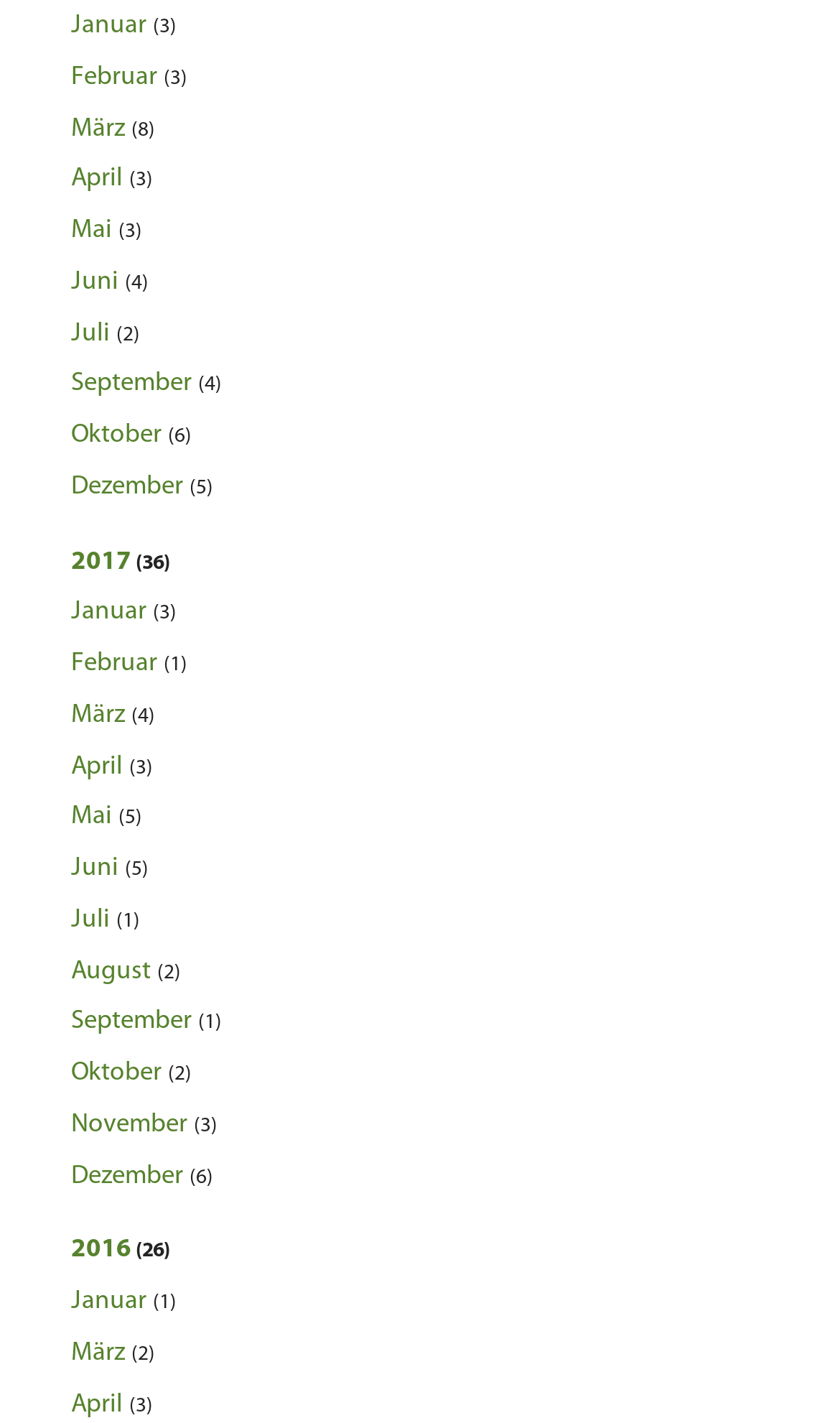What is the last year listed on the webpage?
By examining the image, provide a one-word or phrase answer.

2016